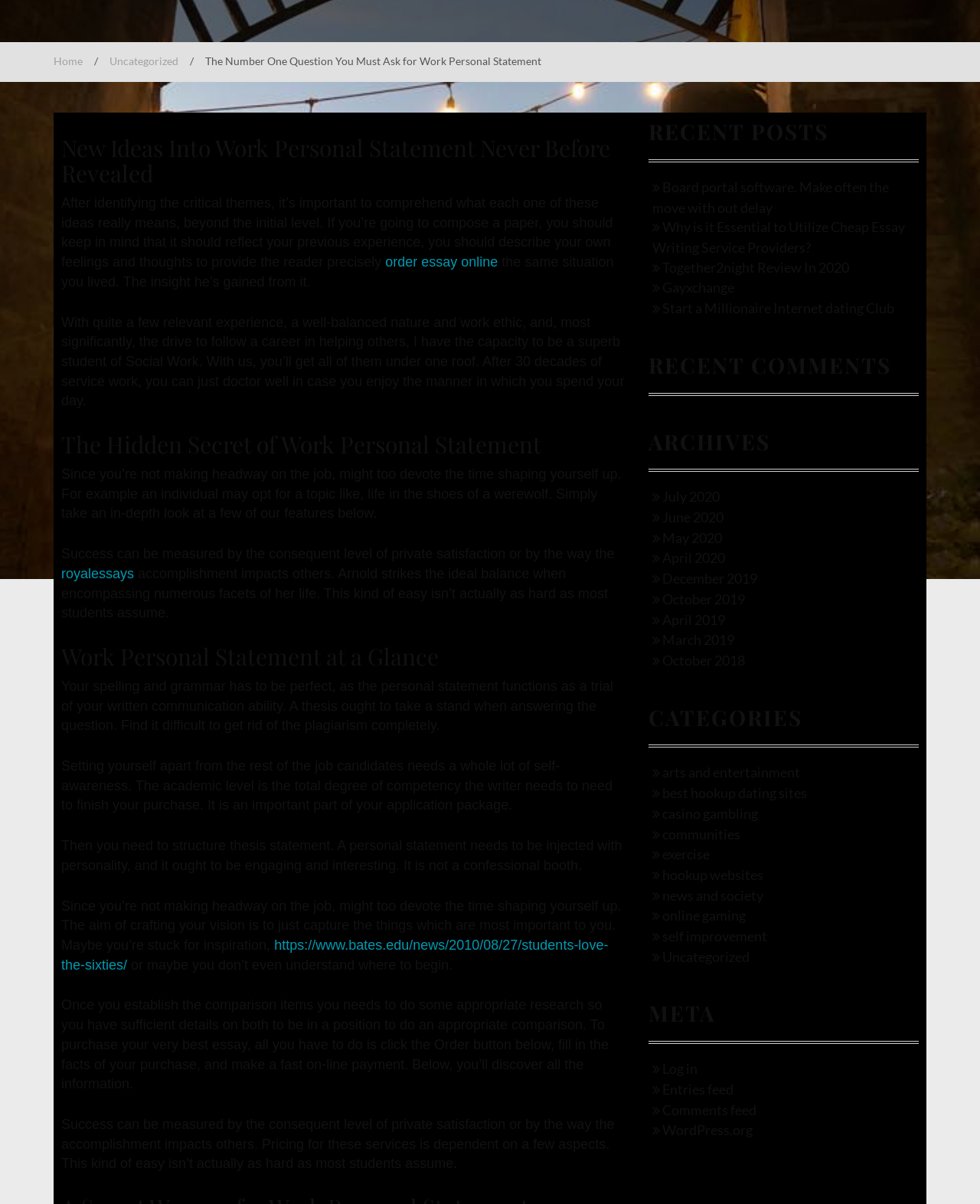Please find the bounding box for the UI component described as follows: "best hookup dating sites".

[0.665, 0.651, 0.823, 0.665]